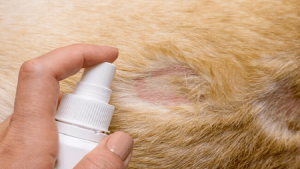Describe every significant element in the image thoroughly.

The image depicts a close-up view of a person's hand administering a spray treatment to the fur of a light-colored cat. The cat's skin appears to have a small, noticeable area that may be irritated or affected by a skin condition. This image is relevant in the context of discussing the potential transmission of diseases from cats to humans, as mentioned in the article "Can Cats Transmit Diseases to Humans? Understanding the Risks and Preventive Measures." Proper care and attention, including topical treatments, are essential for managing skin diseases in cats, which can sometimes be transmitted to humans.